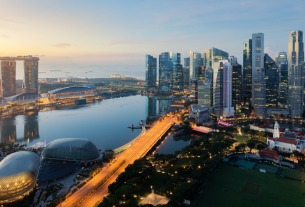What is the shape of the Esplanade?
Based on the image, answer the question with as much detail as possible.

According to the caption, the Esplanade is often referred to as the 'Durian' due to its shape, which suggests that the building's design resembles the tropical fruit.